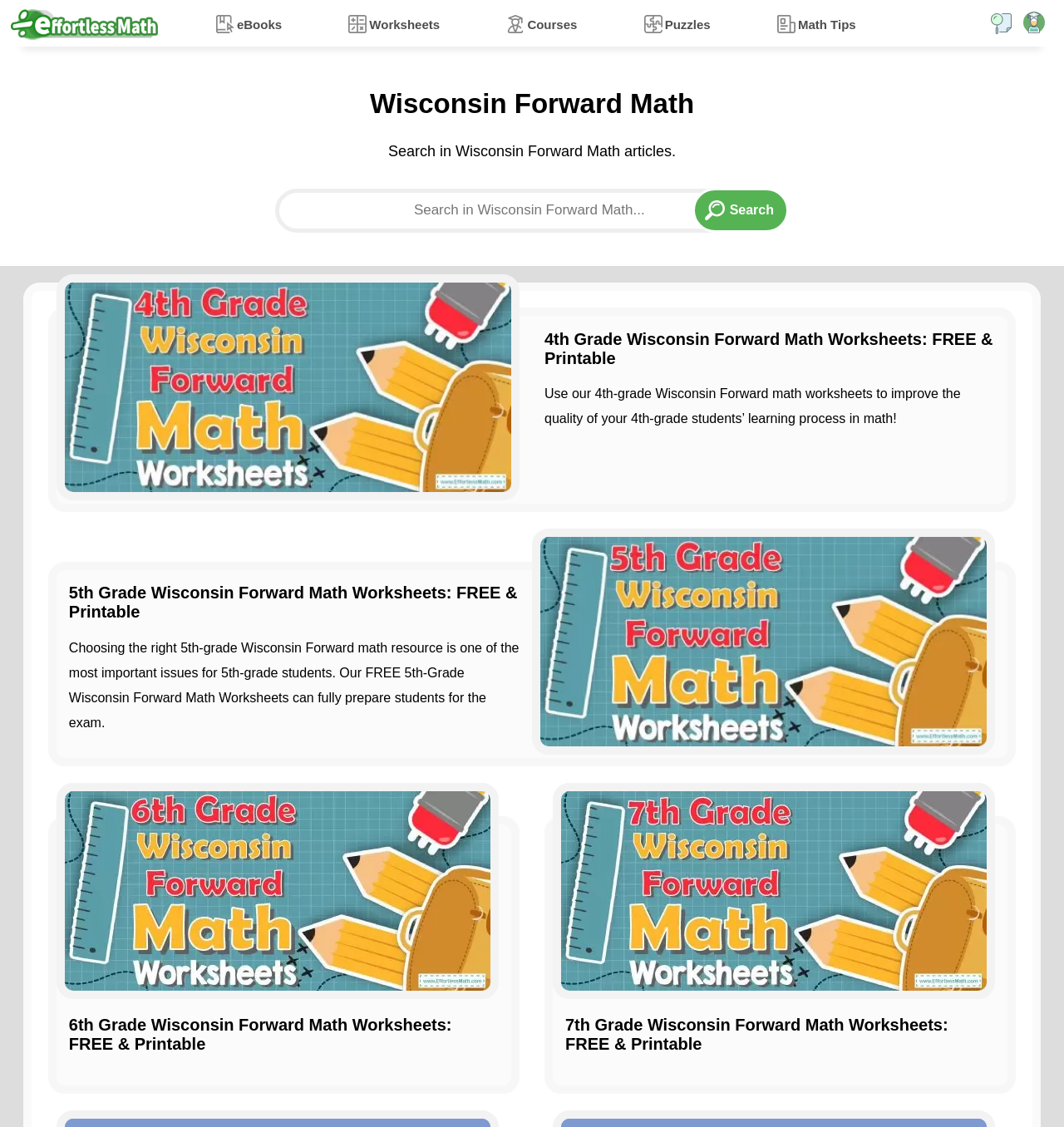Extract the bounding box of the UI element described as: "Effortless Math".

[0.01, 0.007, 0.148, 0.036]